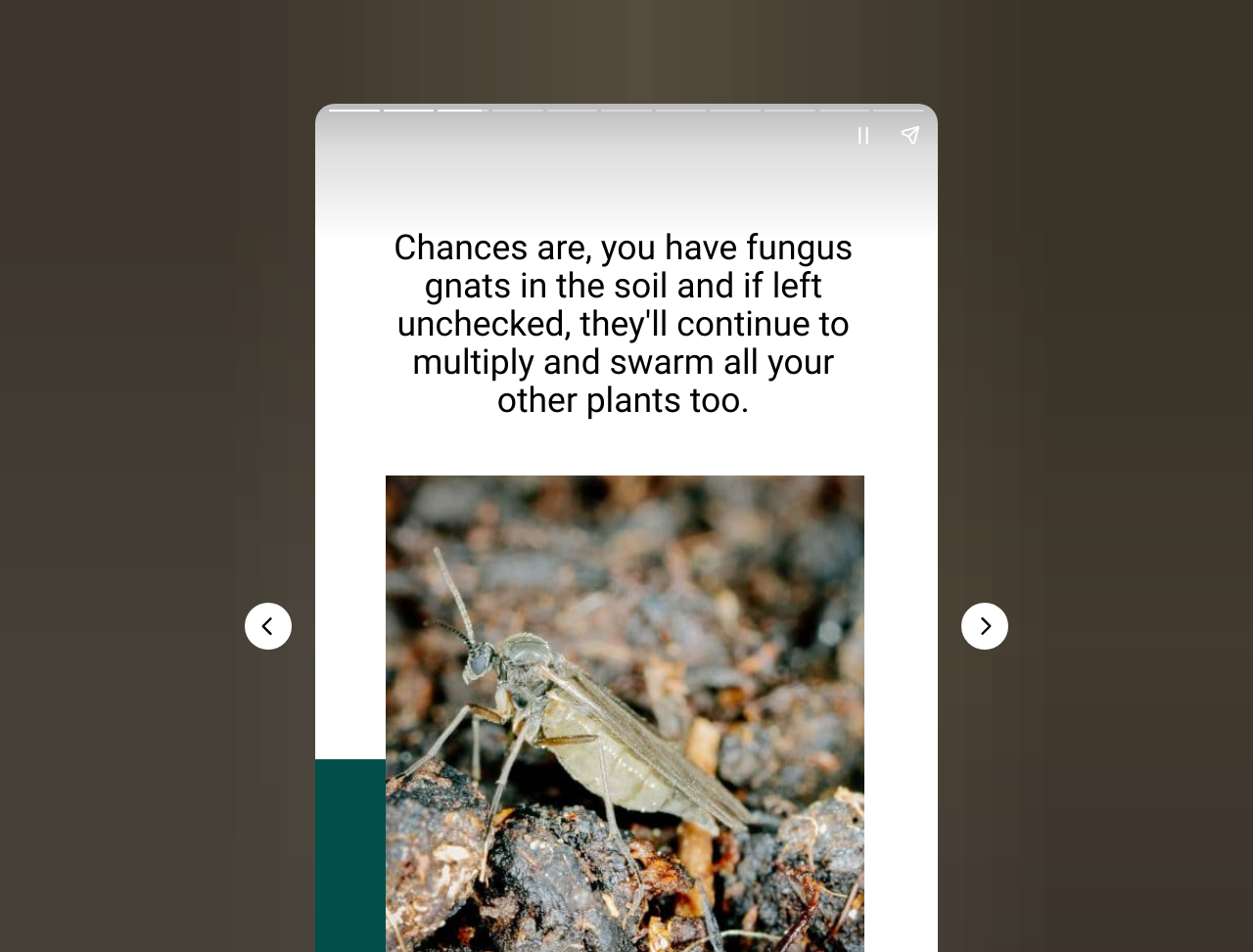What is the function of the buttons at the bottom?
Please provide a comprehensive answer based on the contents of the image.

The buttons 'Previous page' and 'Next page' are located at the bottom of the webpage, suggesting that they are used to navigate through multiple pages of content.